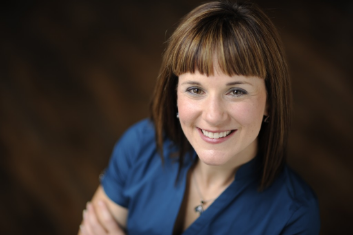Use one word or a short phrase to answer the question provided: 
What is the length of the woman's hair?

shoulder-length